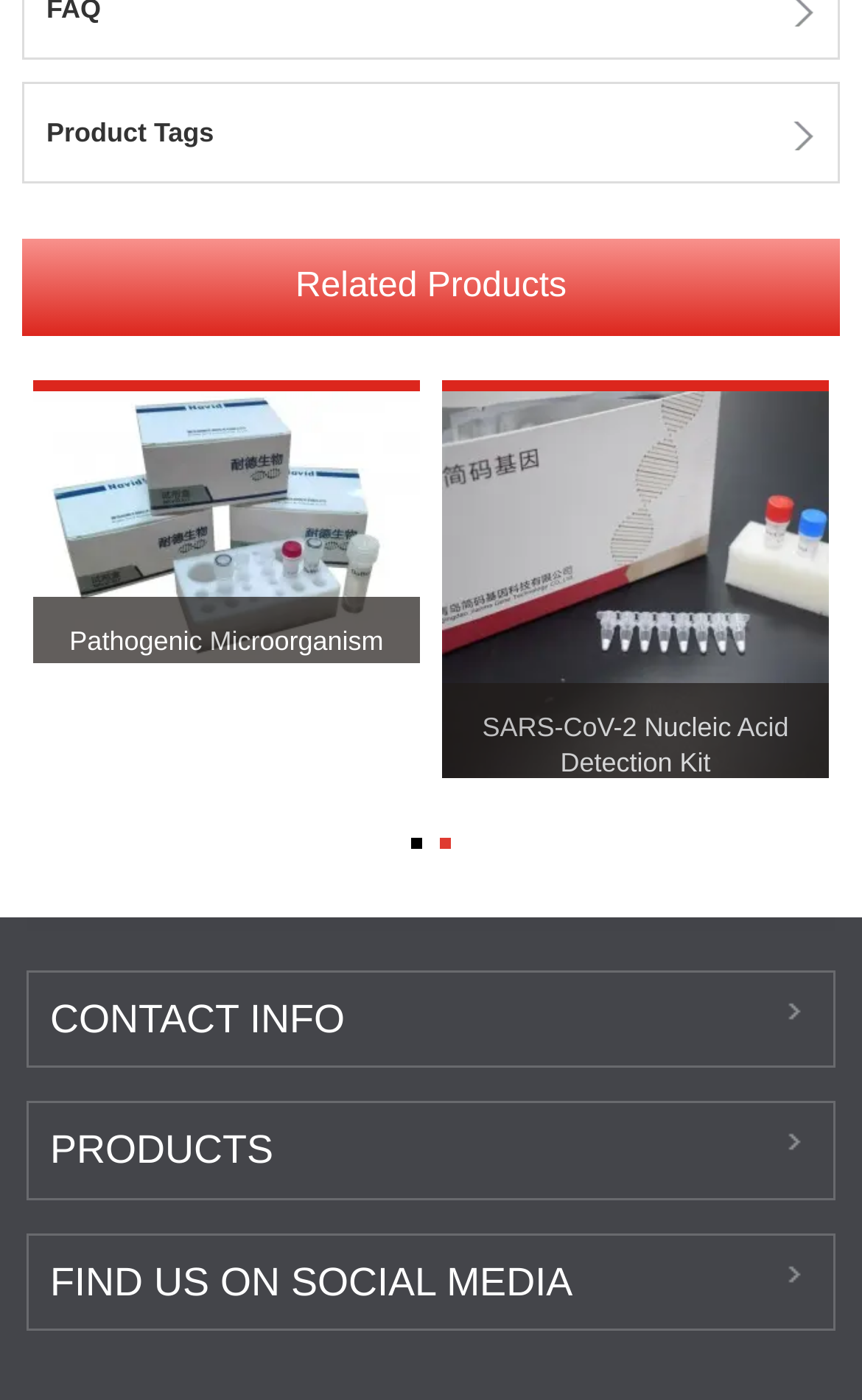Refer to the image and provide an in-depth answer to the question: 
How many social media platforms are mentioned?

The heading 'FIND US ON SOCIAL MEDIA' is present, but it does not specify the number of social media platforms.